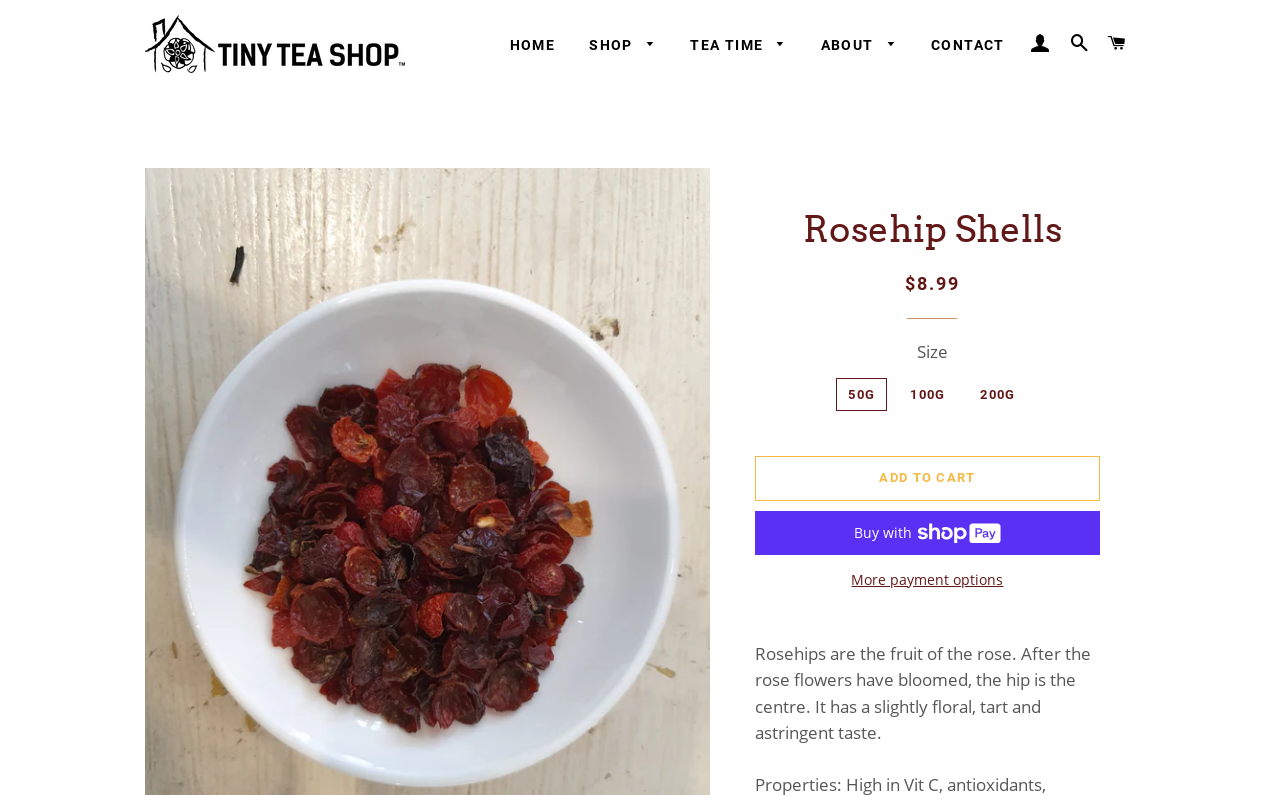Determine the bounding box coordinates of the element's region needed to click to follow the instruction: "Click on the 'CONTACT' link". Provide these coordinates as four float numbers between 0 and 1, formatted as [left, top, right, bottom].

[0.716, 0.025, 0.797, 0.09]